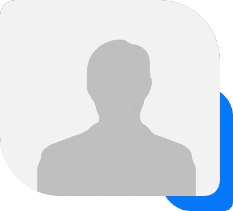How long has Tania been part of Dr. Cohen's team?
Answer the question in as much detail as possible.

According to the caption, Tania Rae has been a part of Dr. Cohen's team since 2004, which provides the answer to the question.